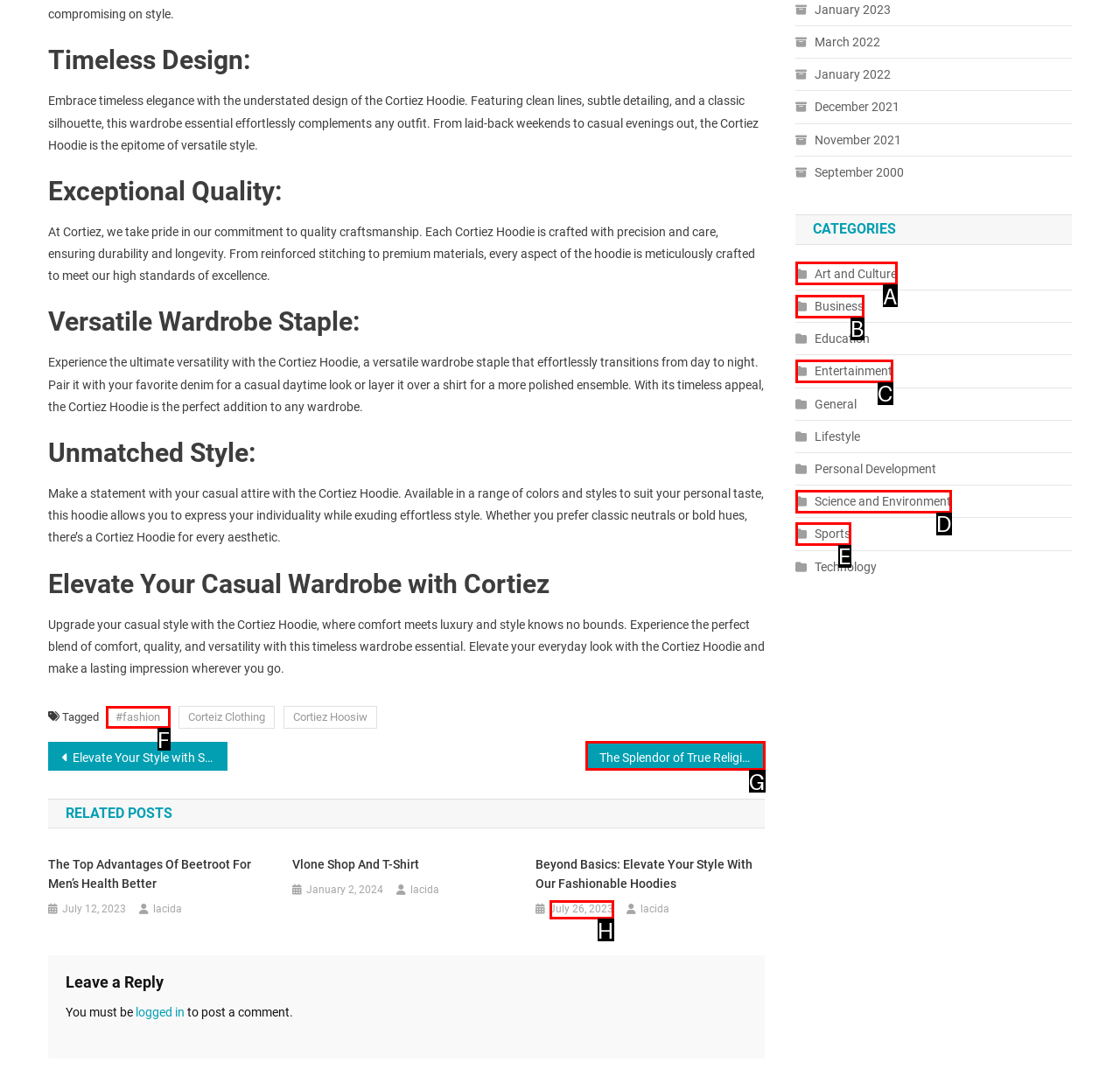Pick the option that best fits the description: July 26, 2023. Reply with the letter of the matching option directly.

H